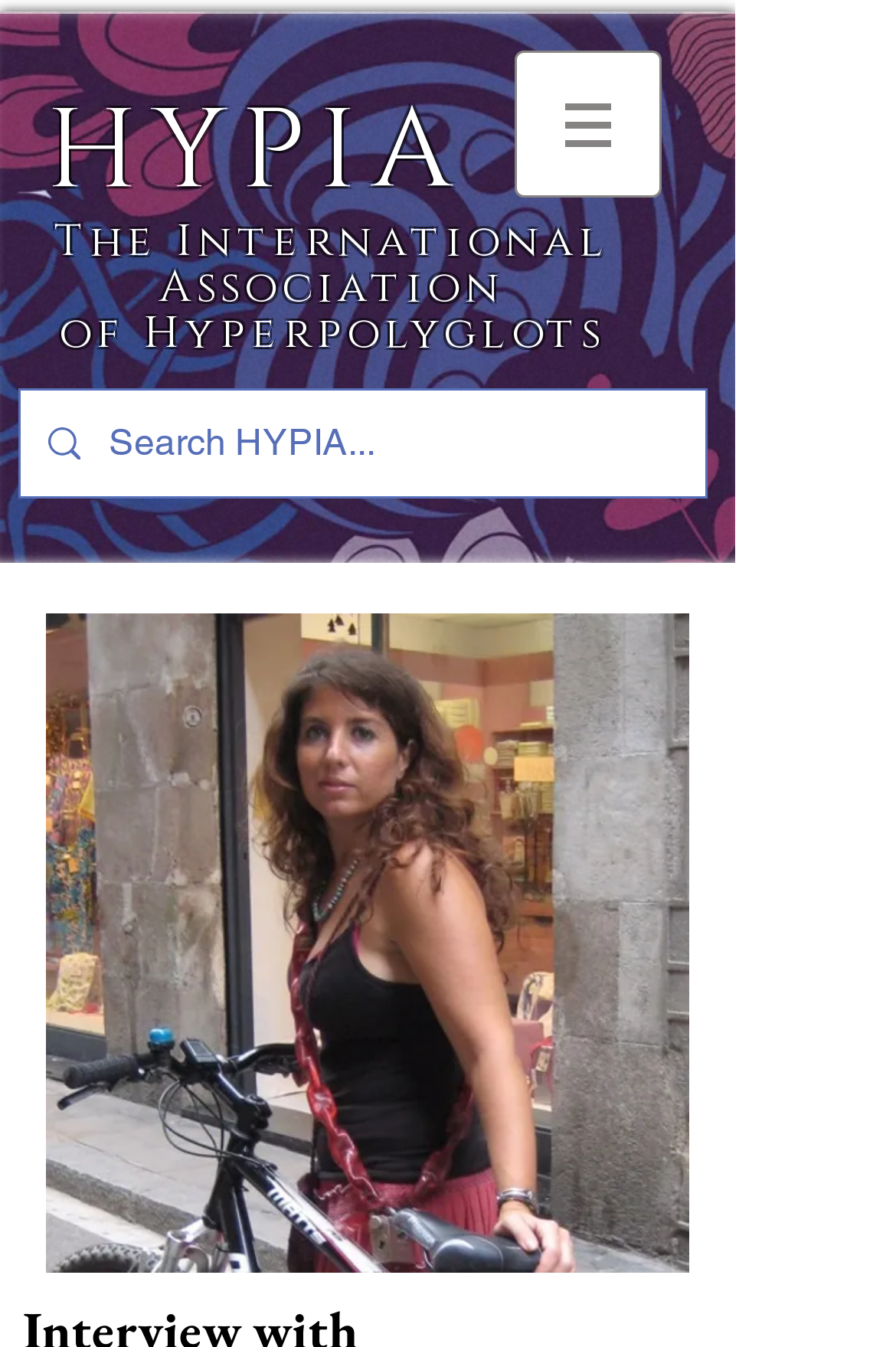Generate an in-depth caption that captures all aspects of the webpage.

The webpage is about Elisa Polese, a member of HYPIA, the International Association of Hyperpolyglots. At the top right corner, there is a navigation menu labeled "Site" with a button that has a popup menu. The button is accompanied by a small image. 

Below the navigation menu, there are two headings. The first heading, "HYPIA", is located at the top left corner, while the second heading, "The International Association of Hyperpolyglots", is placed below it, spanning almost the entire width of the page.

On the left side of the page, there is a search function with a search box and a small image. The search box is labeled "Search HYPIA...". 

The main content of the page is an image of Elisa Polese, which takes up most of the page's width and height. The image is centered, with a small gap at the top and bottom.